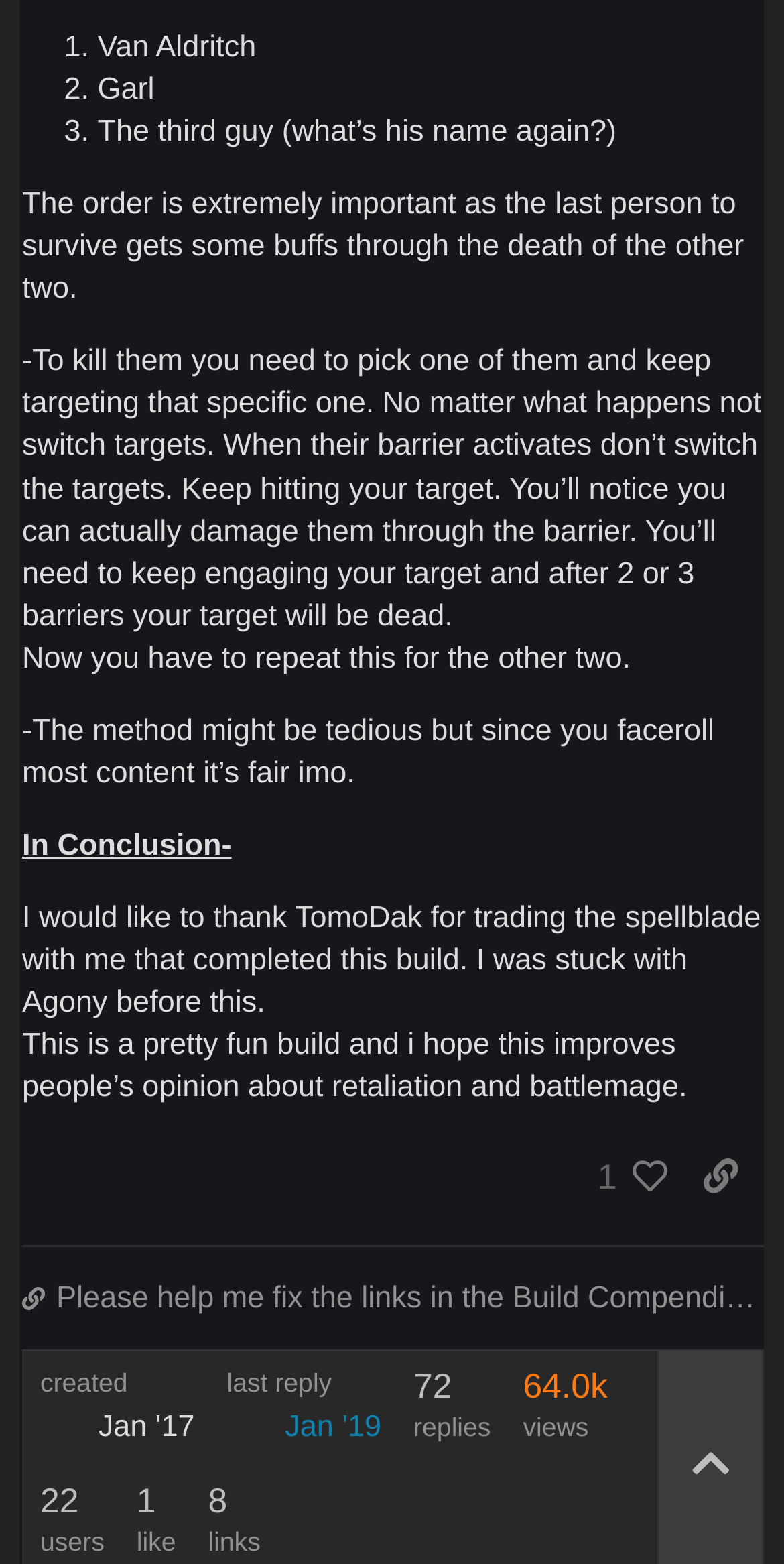Please locate the bounding box coordinates of the element that should be clicked to complete the given instruction: "Click the '1 person liked this post. Click to view' button".

[0.729, 0.727, 0.864, 0.777]